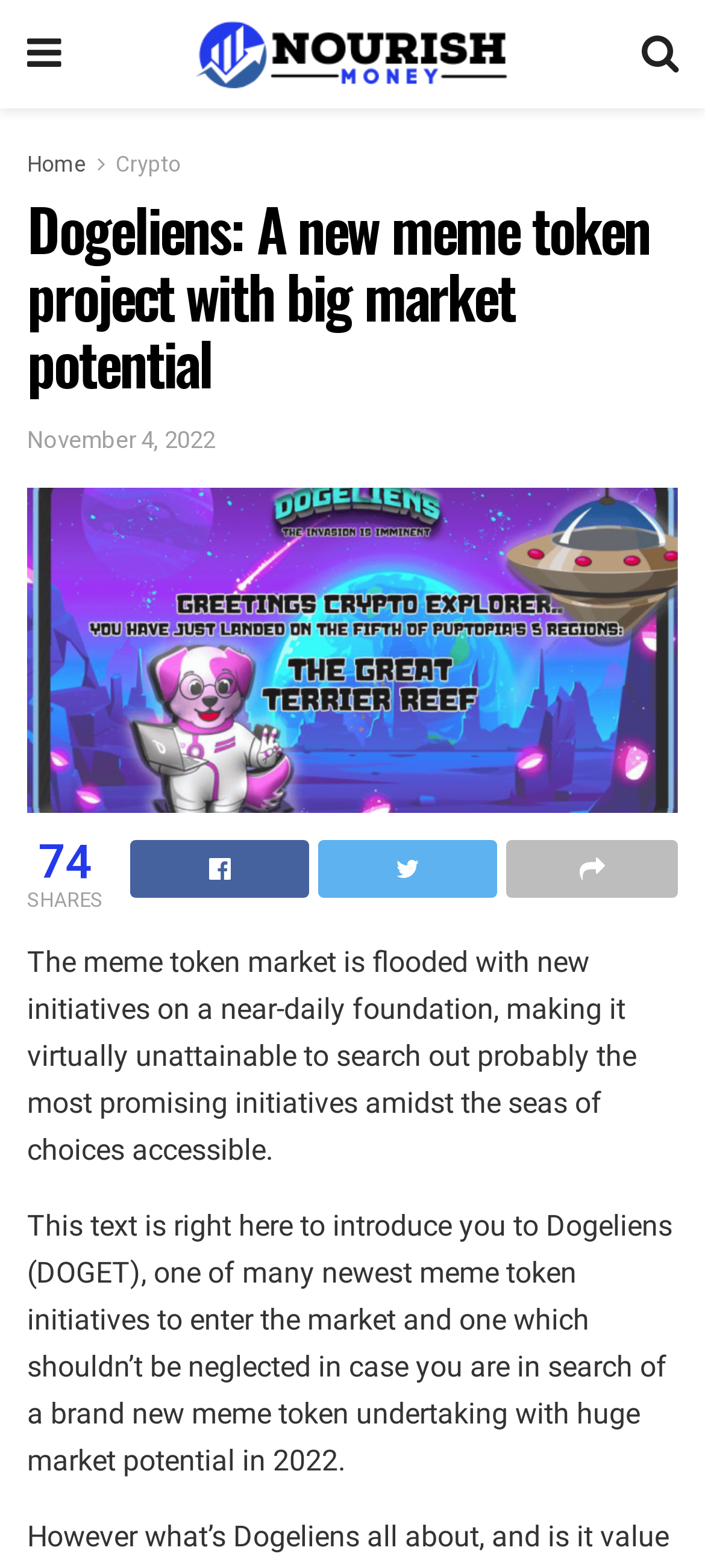Identify the primary heading of the webpage and provide its text.

Dogeliens: A new meme token project with big market potential